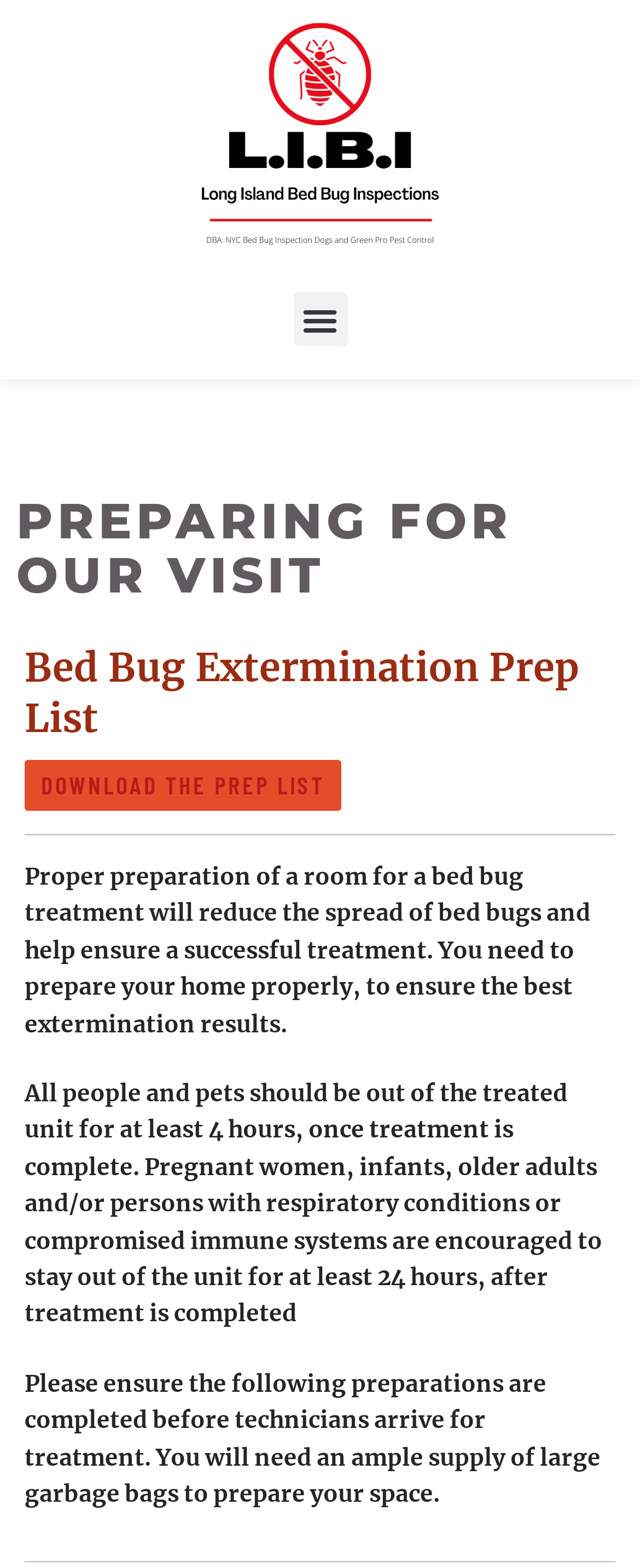Please give a succinct answer using a single word or phrase:
What is the purpose of the 'PREPARING FOR OUR VISIT' section?

Provide preparation guidelines